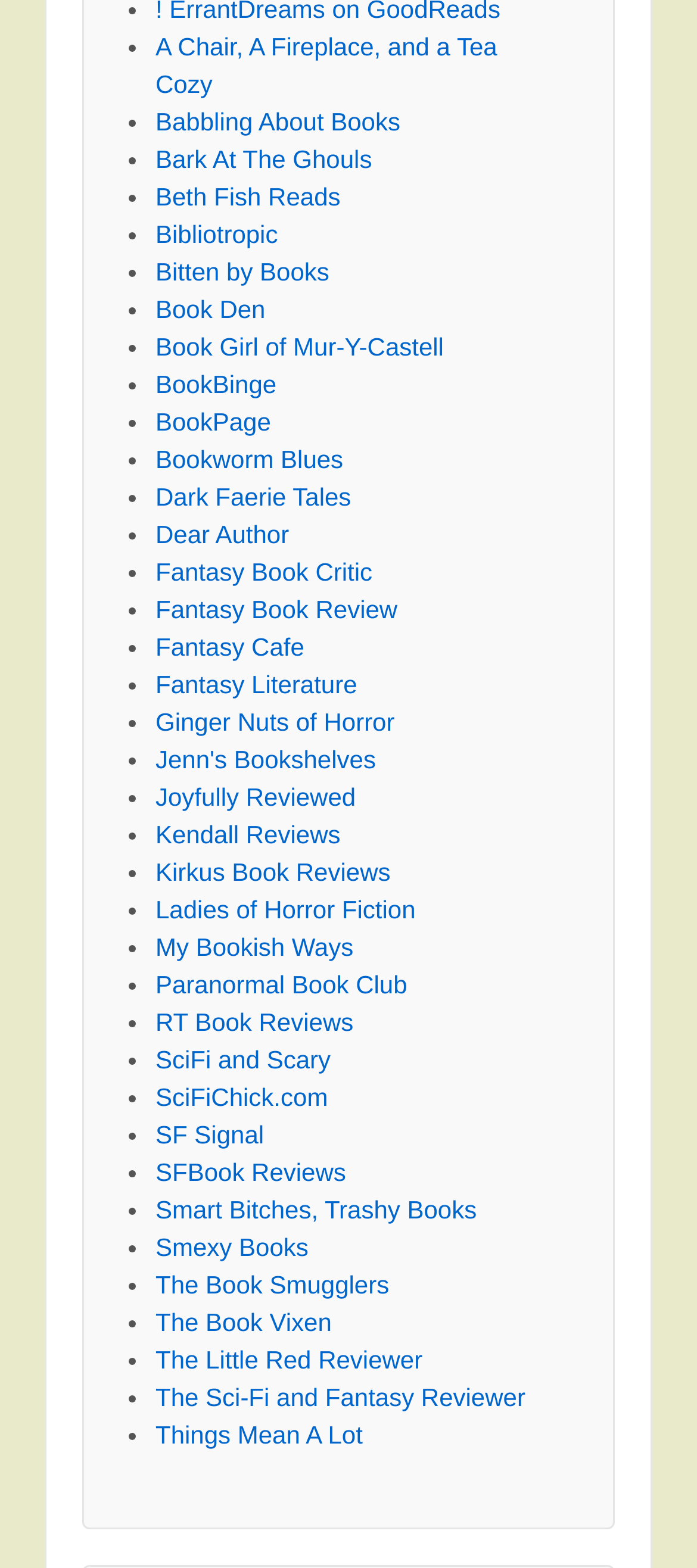Please determine the bounding box coordinates of the section I need to click to accomplish this instruction: "Browse other topics in Scrivener for macOS".

None